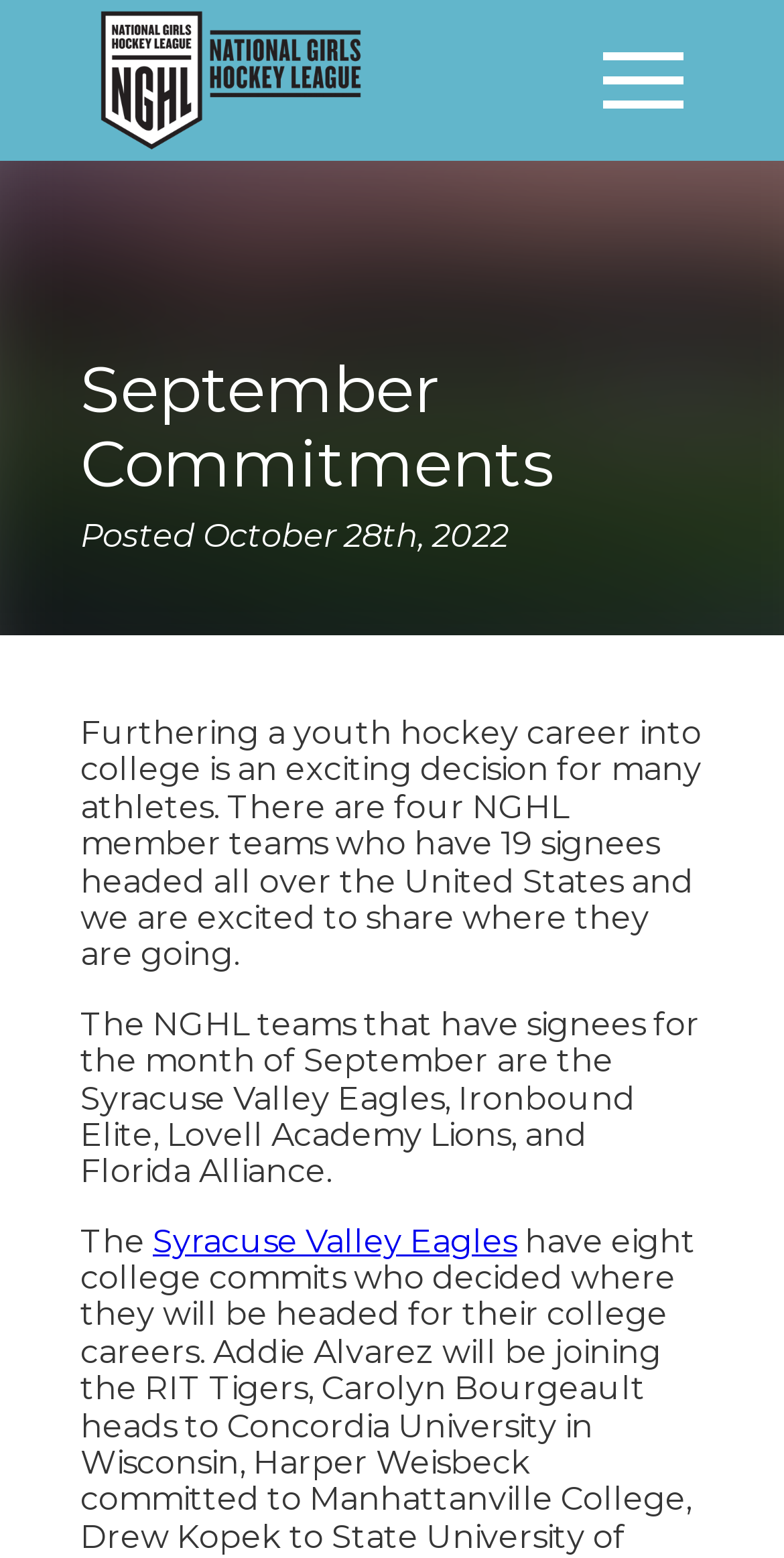Please reply to the following question using a single word or phrase: 
How many teams are mentioned to have signees?

4